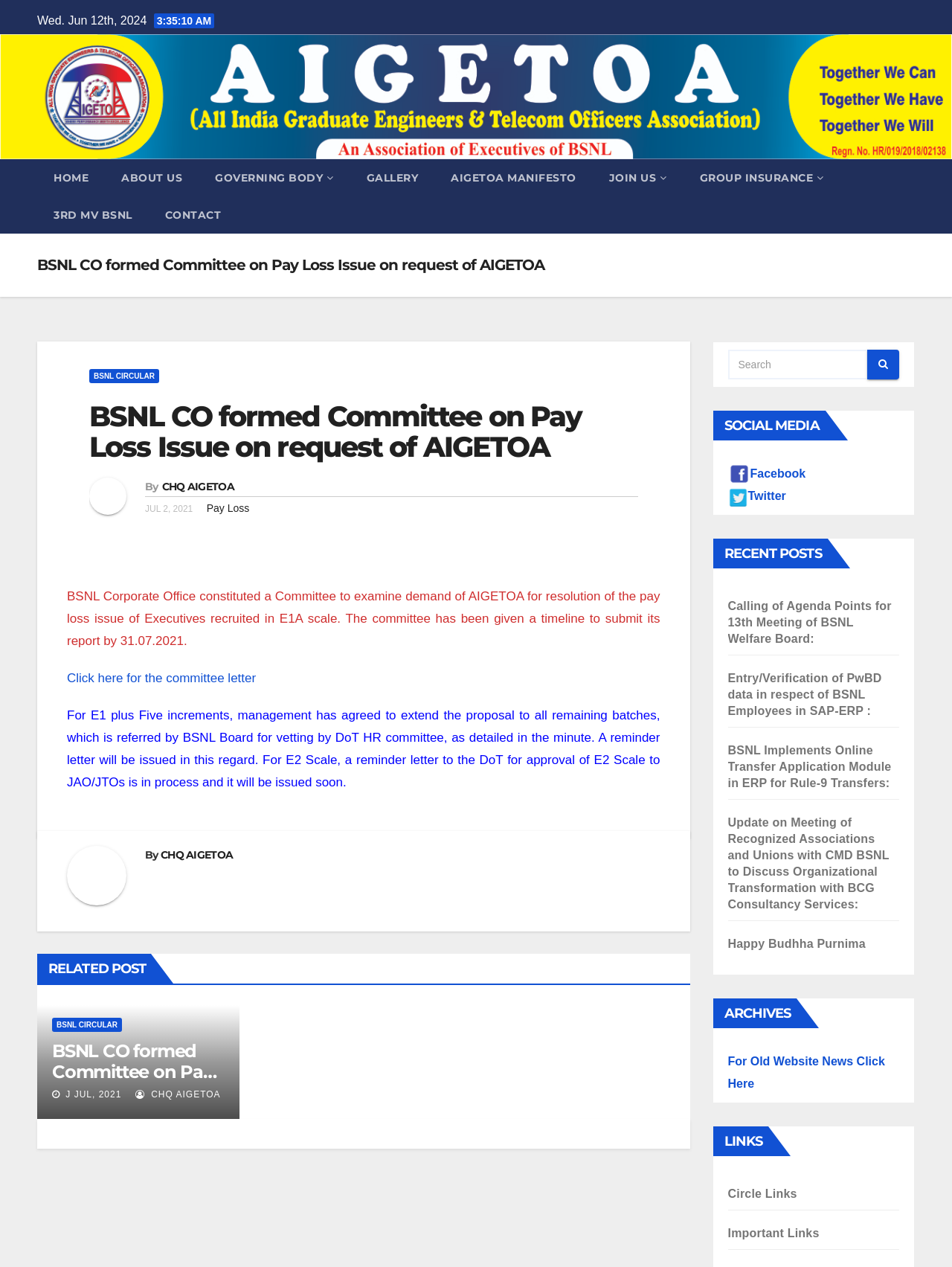Identify the bounding box coordinates of the clickable region required to complete the instruction: "Click HOME". The coordinates should be given as four float numbers within the range of 0 and 1, i.e., [left, top, right, bottom].

[0.039, 0.125, 0.11, 0.155]